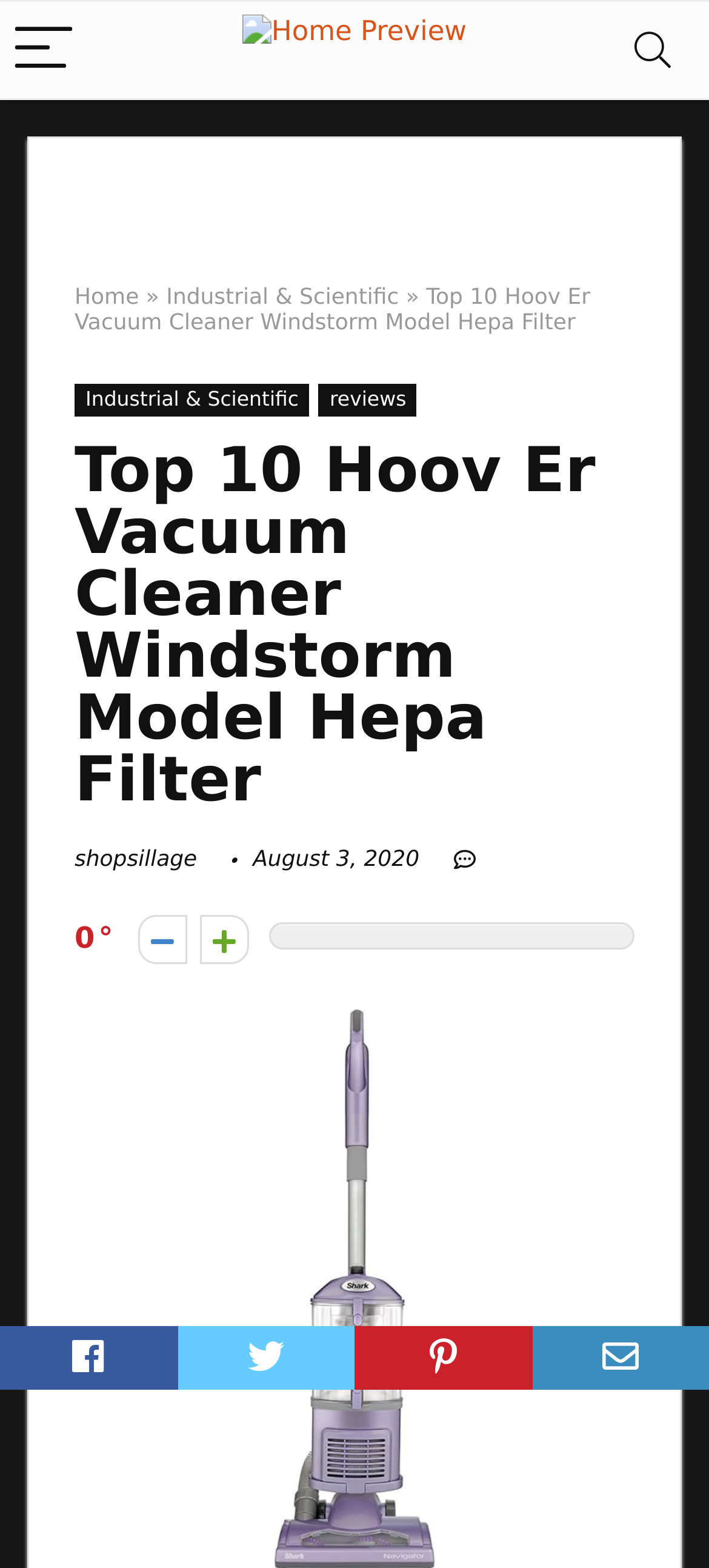Please identify the bounding box coordinates of the element that needs to be clicked to perform the following instruction: "View reviews".

[0.45, 0.245, 0.588, 0.266]